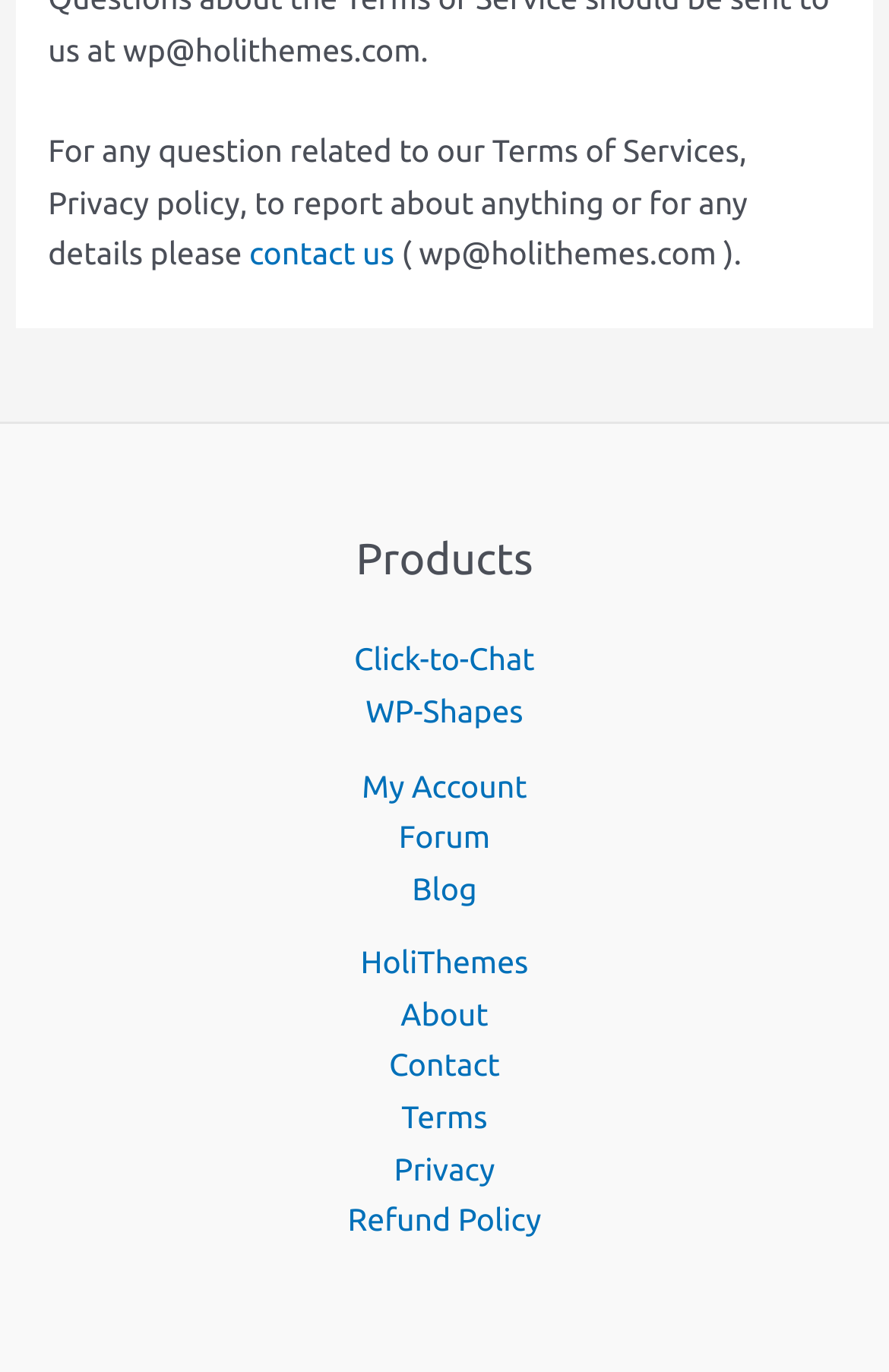Using the element description: "Contact", determine the bounding box coordinates for the specified UI element. The coordinates should be four float numbers between 0 and 1, [left, top, right, bottom].

[0.438, 0.763, 0.562, 0.79]